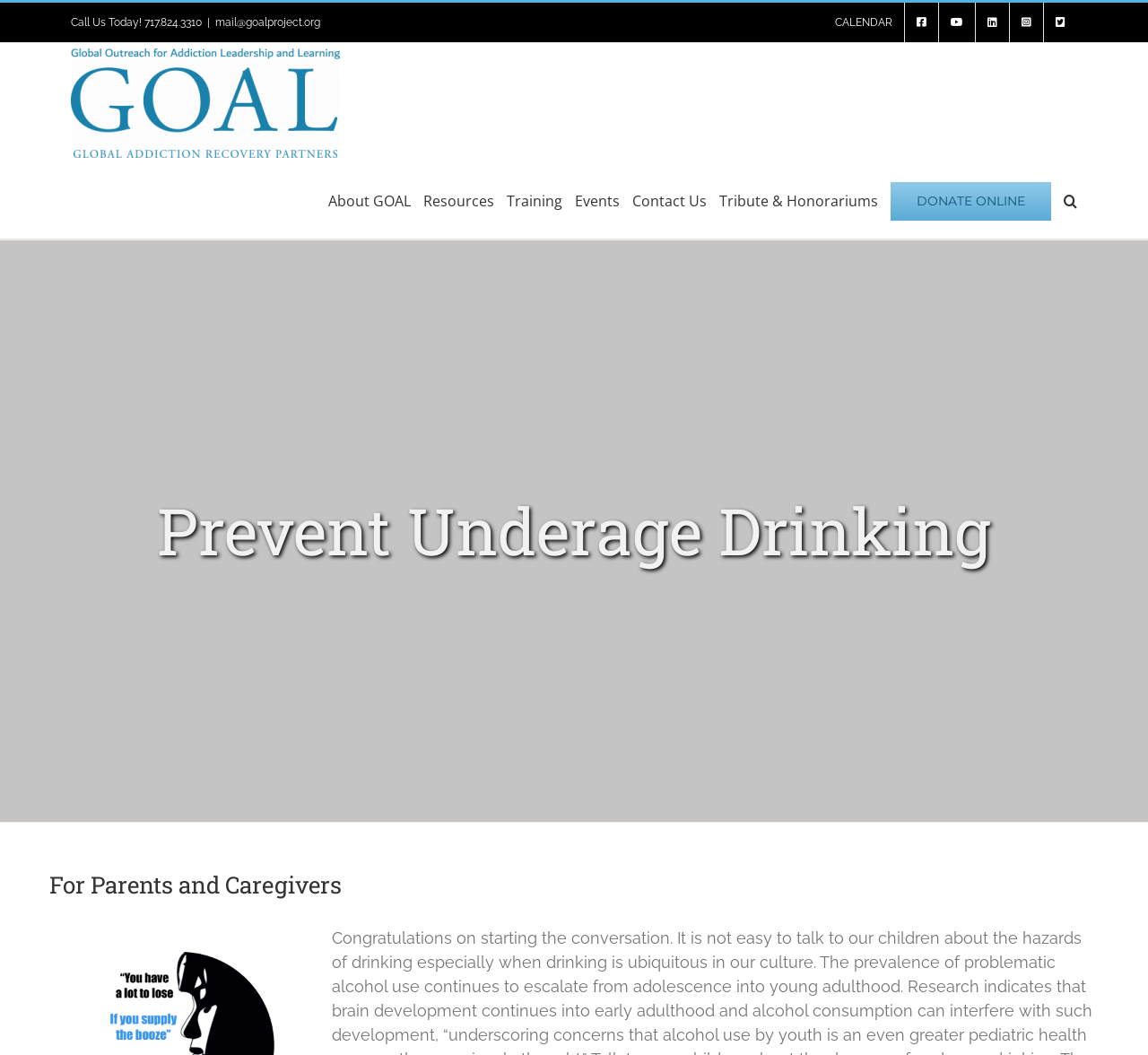Please reply to the following question using a single word or phrase: 
What is the main topic of the webpage?

Prevent Underage Drinking